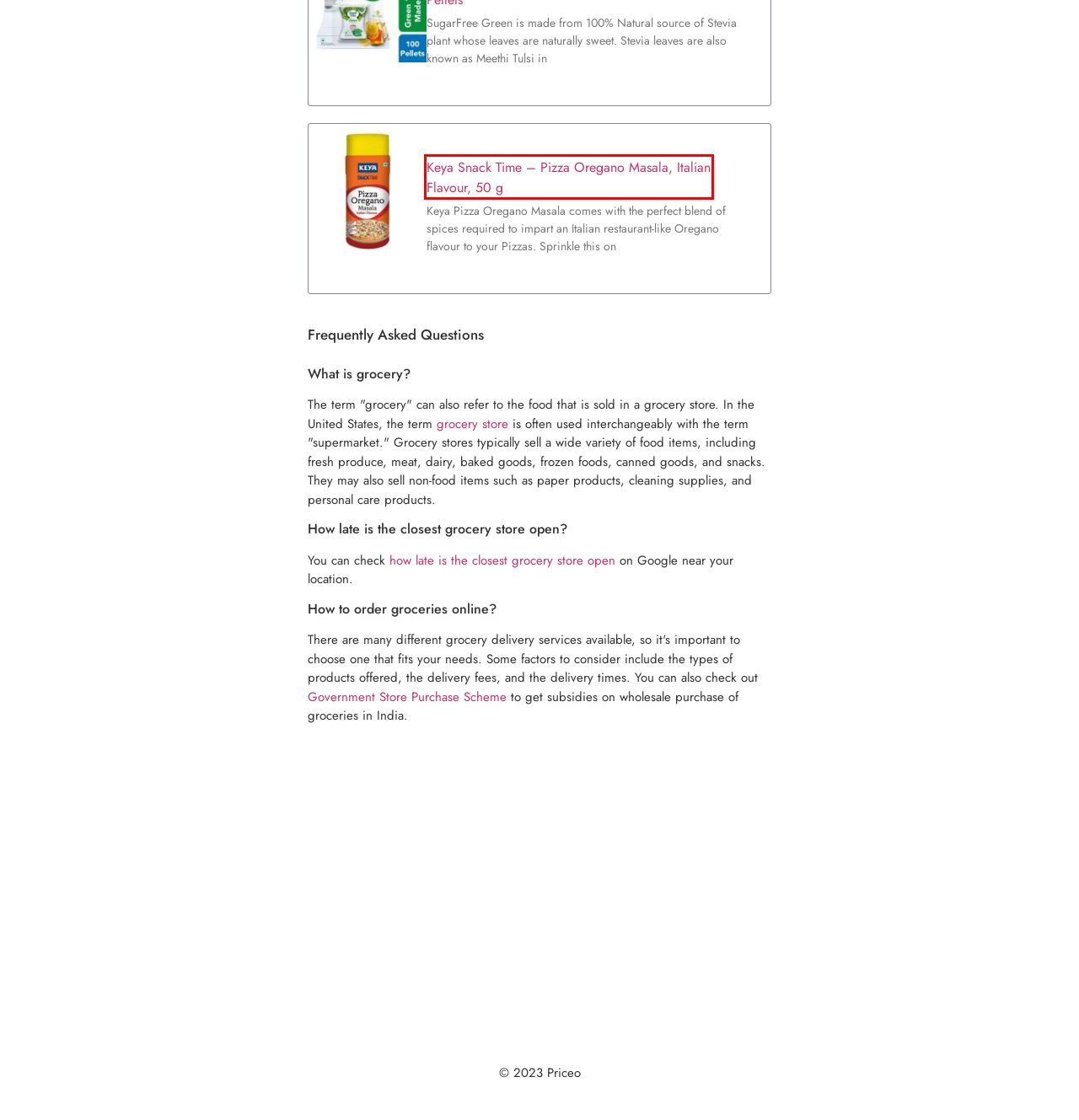Review the screenshot of a webpage that includes a red bounding box. Choose the webpage description that best matches the new webpage displayed after clicking the element within the bounding box. Here are the candidates:
A. Priceo: Best Price Comparison Website in India
B. Grocery Price, Grocery Price List in India | Priceo
C. Government Store Purchase scheme| National Portal of India
D. Beverage Price, Beverage Price in India | Priceo
E. Moong Dal Price, Moong Dal Price in India | Priceo
F. Mustard Oil Price in India | Priceo
G. Tea Price, Tea Price List | Priceo
H. Keya Snack Time - Pizza Oregano Masala, Italian Flavour, 50 g |

H